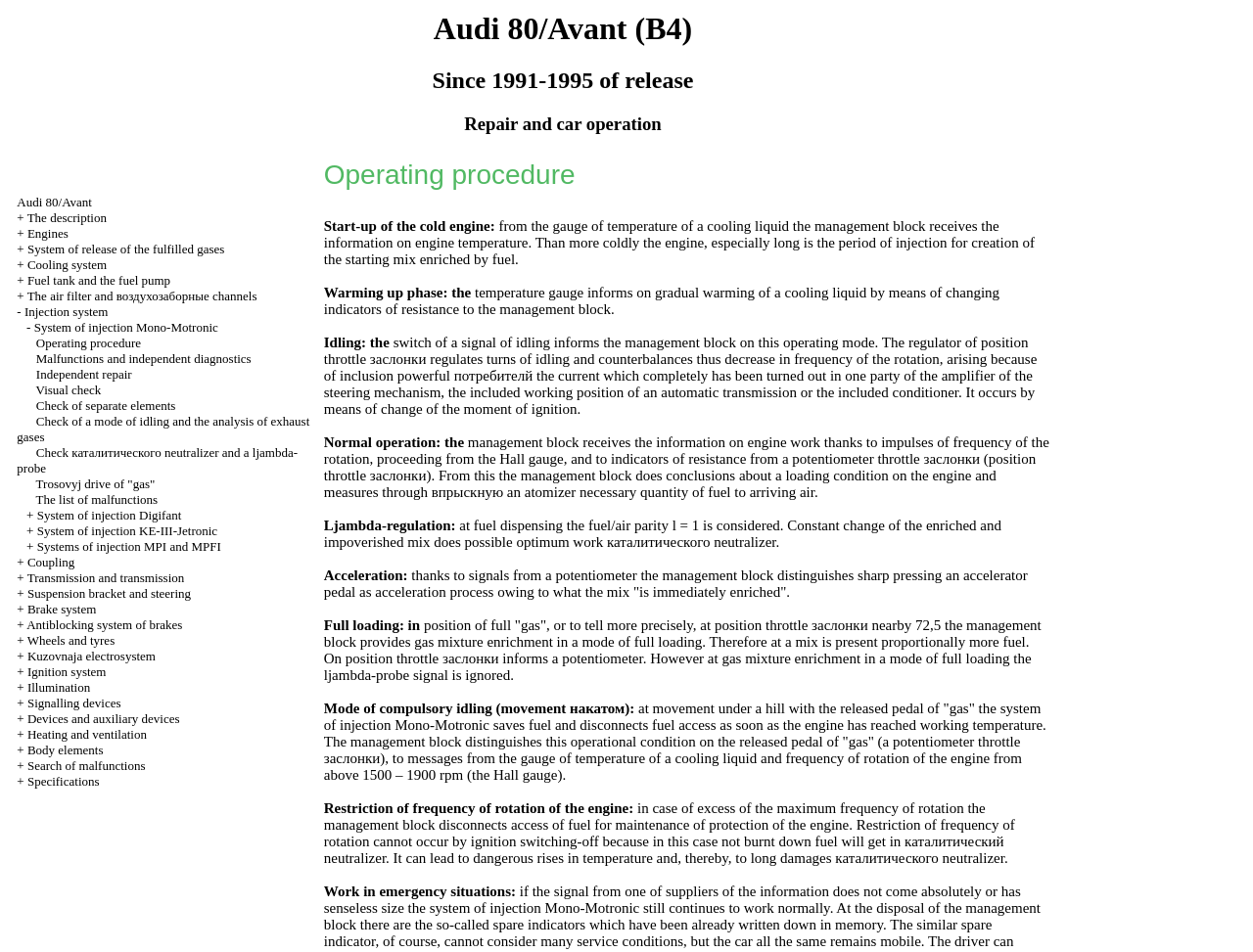Please find the bounding box coordinates of the element's region to be clicked to carry out this instruction: "Read about 'Cooling system'".

[0.022, 0.27, 0.085, 0.286]